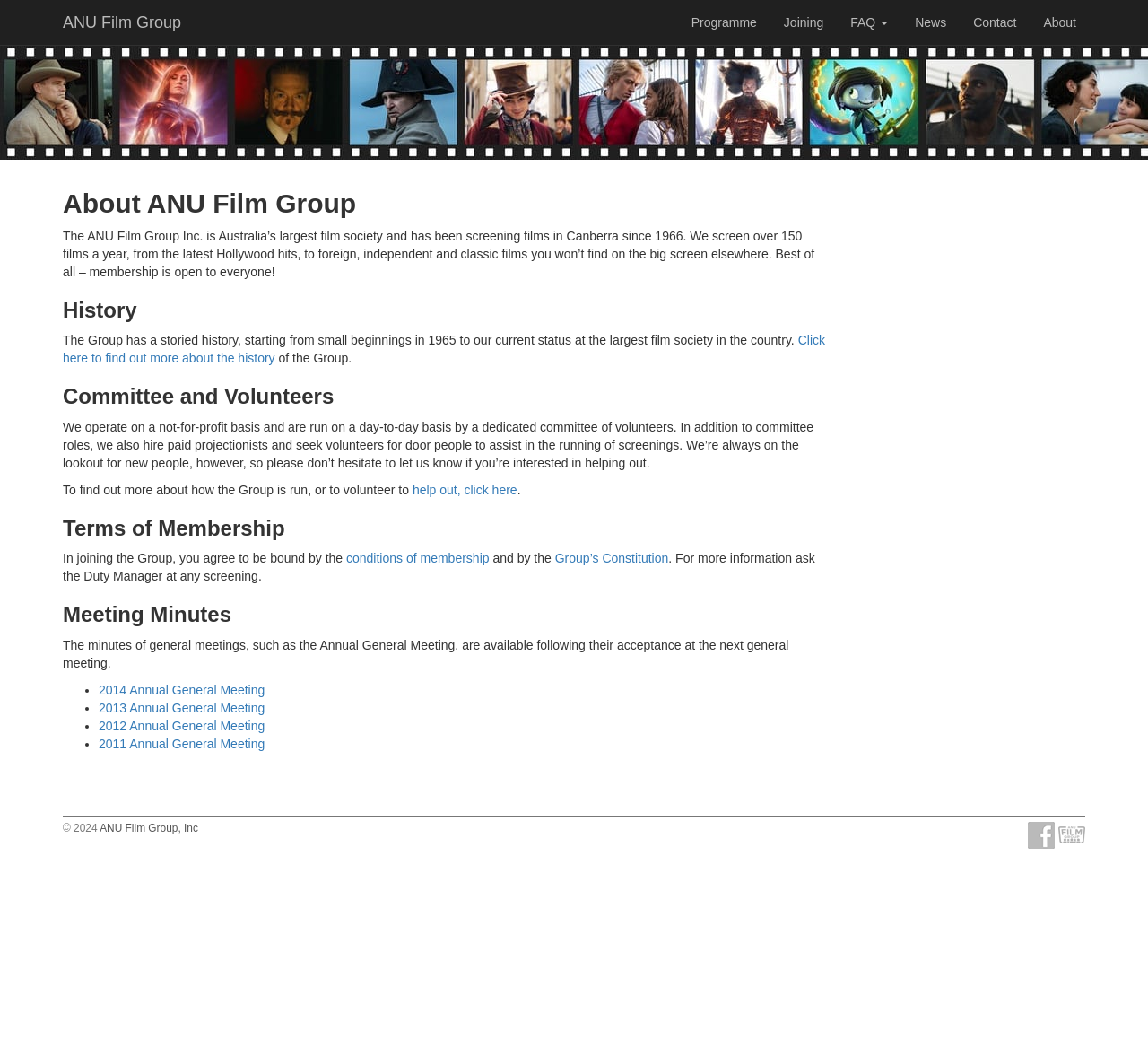What is available following the acceptance at the next general meeting?
Using the information from the image, provide a comprehensive answer to the question.

According to the StaticText element, 'The minutes of general meetings, such as the Annual General Meeting, are available following their acceptance at the next general meeting.' This information is provided in the 'Meeting Minutes' section.